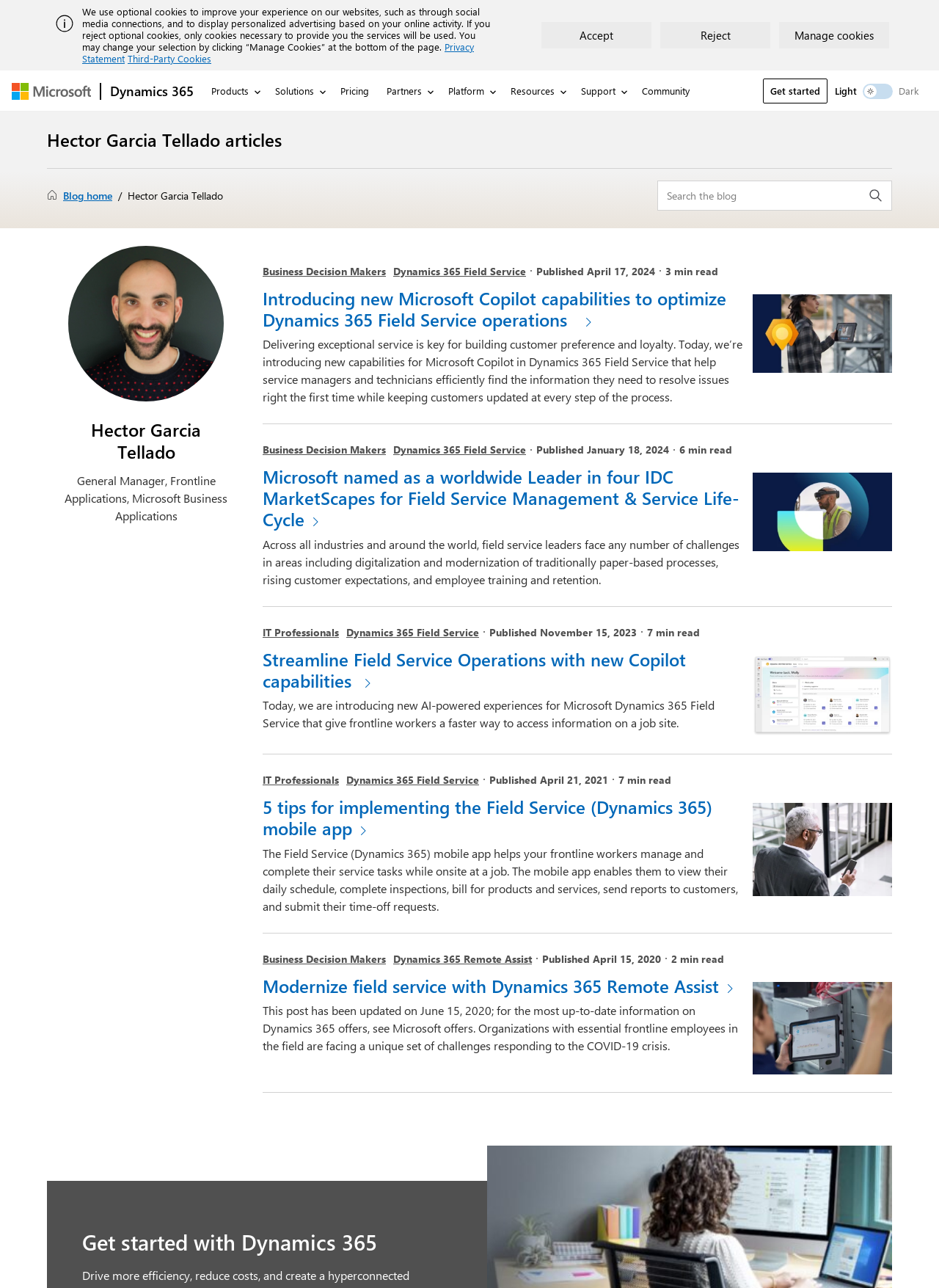Find the UI element described as: "Business Decision Makers" and predict its bounding box coordinates. Ensure the coordinates are four float numbers between 0 and 1, [left, top, right, bottom].

[0.28, 0.204, 0.411, 0.216]